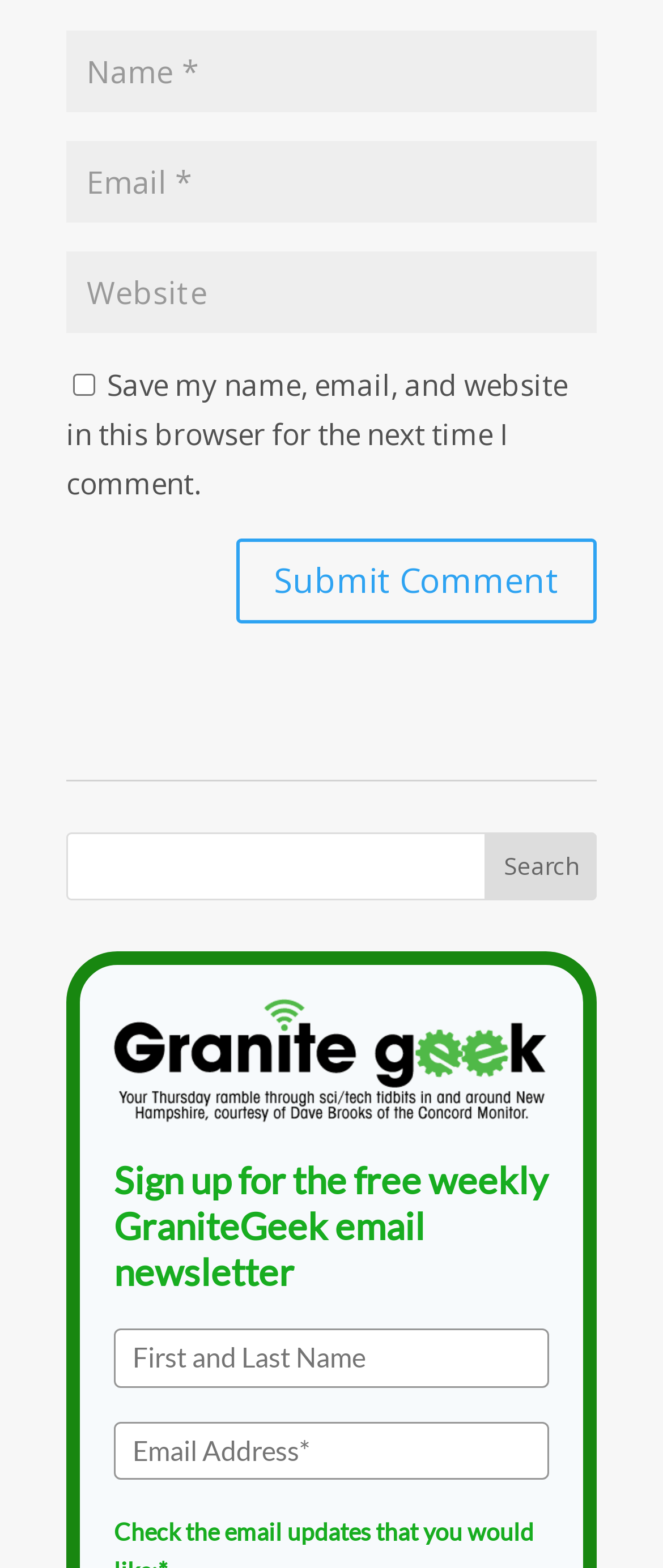Determine the bounding box coordinates of the clickable element to complete this instruction: "Enter your name". Provide the coordinates in the format of four float numbers between 0 and 1, [left, top, right, bottom].

[0.1, 0.019, 0.9, 0.071]